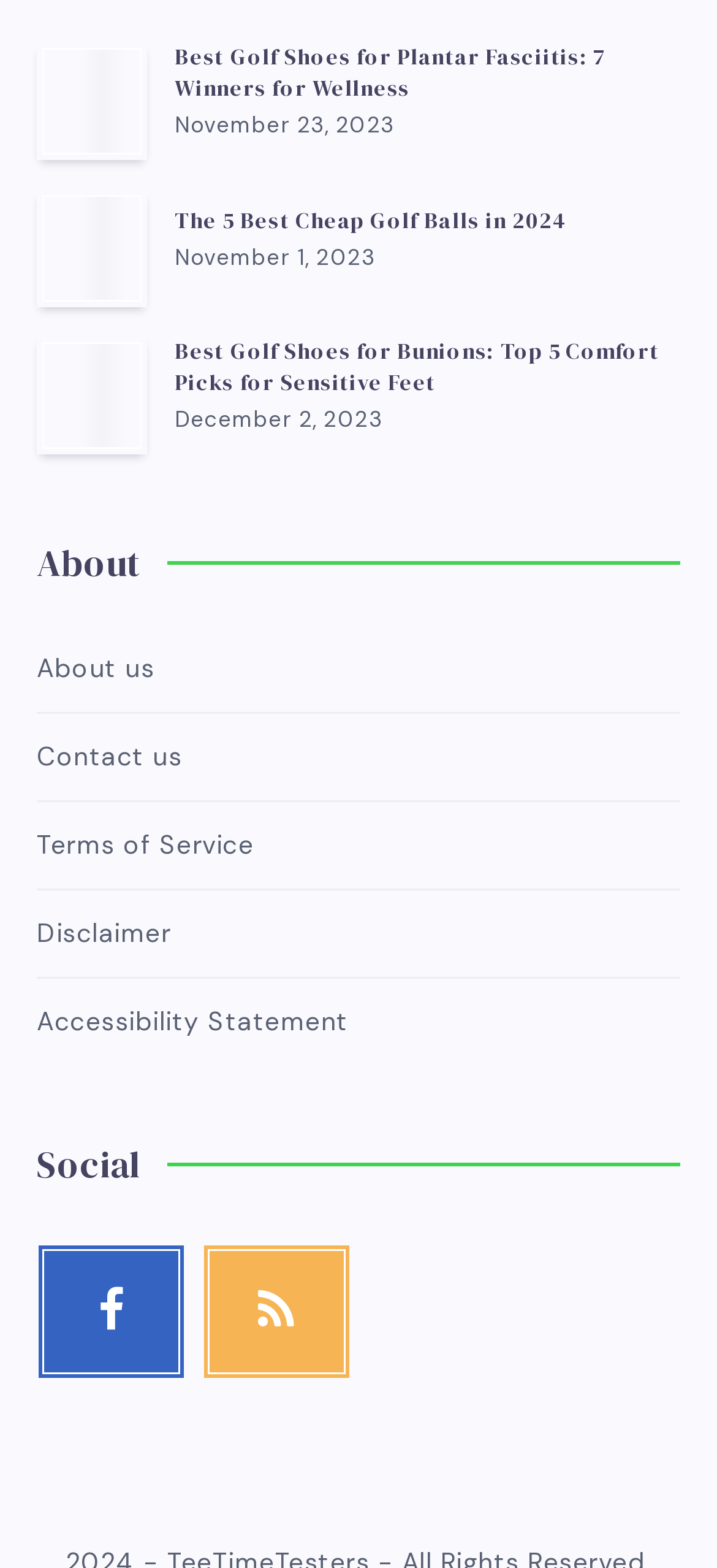What social media platforms are represented by the icons?
Refer to the image and provide a concise answer in one word or phrase.

Two platforms